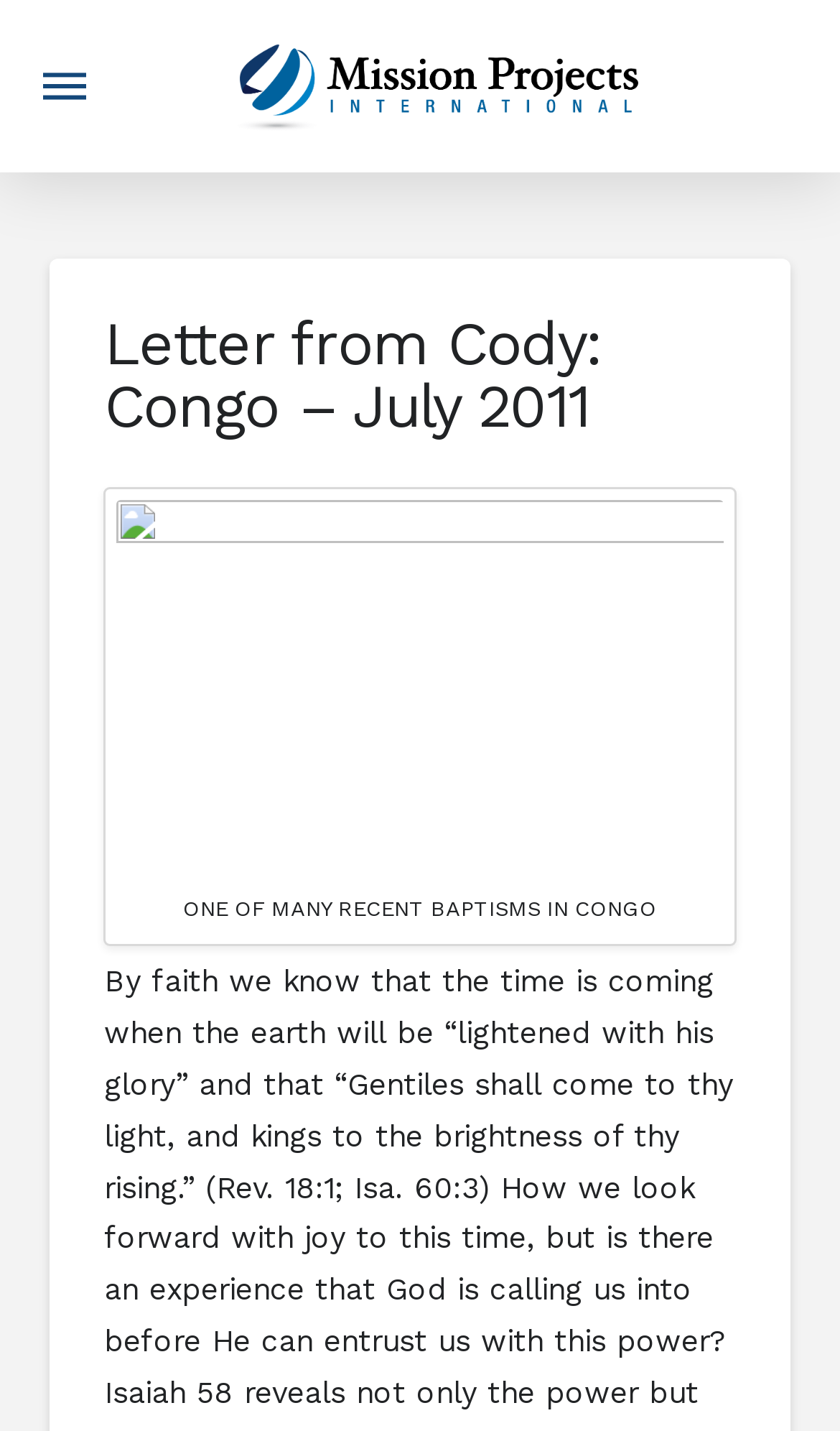Bounding box coordinates are to be given in the format (top-left x, top-left y, bottom-right x, bottom-right y). All values must be floating point numbers between 0 and 1. Provide the bounding box coordinate for the UI element described as: alt="Image"

[0.262, 0.025, 0.774, 0.095]